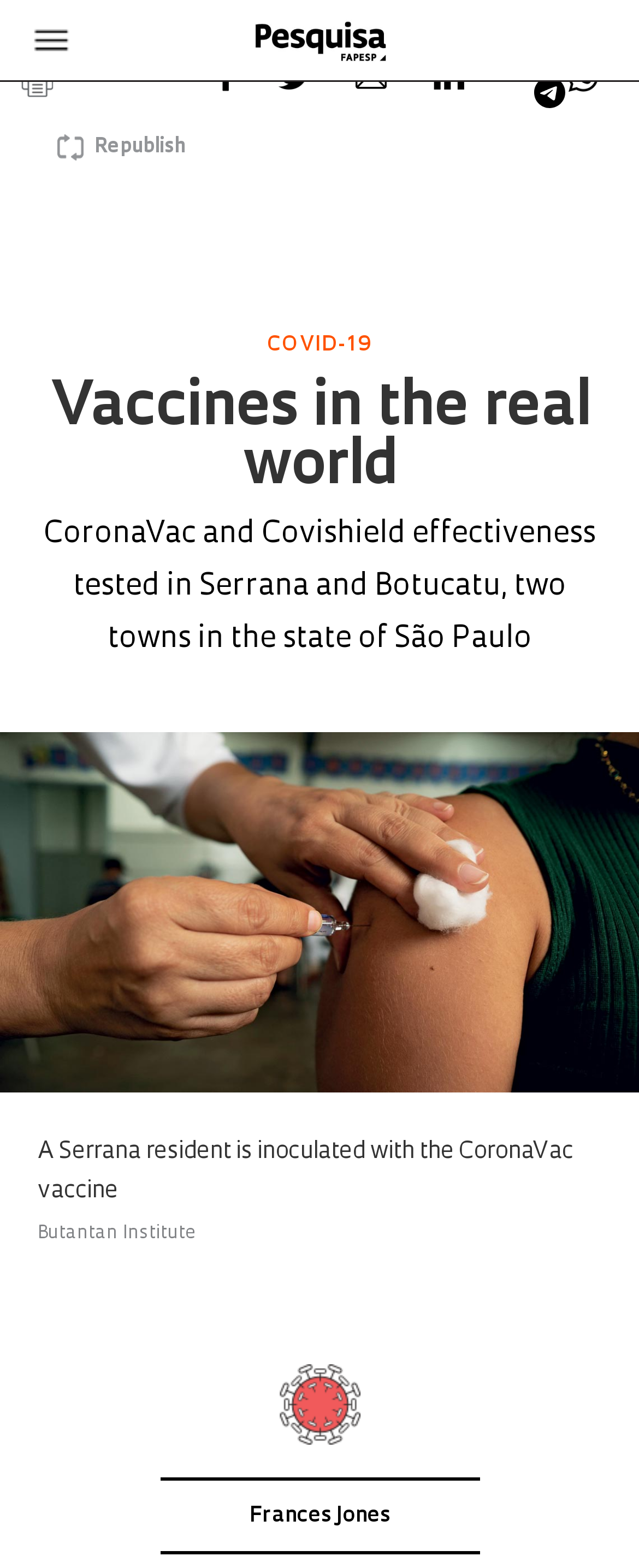Produce an extensive caption that describes everything on the webpage.

The webpage appears to be an article about COVID-19 vaccines, specifically discussing their effectiveness in the Brazilian population. At the top, there are several links and social media sharing icons, including Facebook, Twitter, Email, LinkedIn, and Whatsapp, which are positioned horizontally across the page.

Below these links, there is a header section with two headings: "COVID-19" and "Vaccines in the real world". The second heading is also a link. Underneath, there is a paragraph of text describing the effectiveness of CoronaVac and Covishield vaccines in two towns in the state of São Paulo.

To the right of this text, there is a large image that takes up most of the page width. The image is likely related to the vaccine testing, as there is a caption below it stating "A Serrana resident is inoculated with the CoronaVac vaccine". Below the image, there is a smaller text block with the caption "Butantan Institute".

Further down the page, there is another image with a link, followed by a horizontal separator line. Below the separator, there is a link to an author, "Frances Jones", and another horizontal separator line. The page ends with two more horizontal separator lines.

Overall, the webpage has a simple layout with a focus on the article content, accompanied by relevant images and social media sharing options.